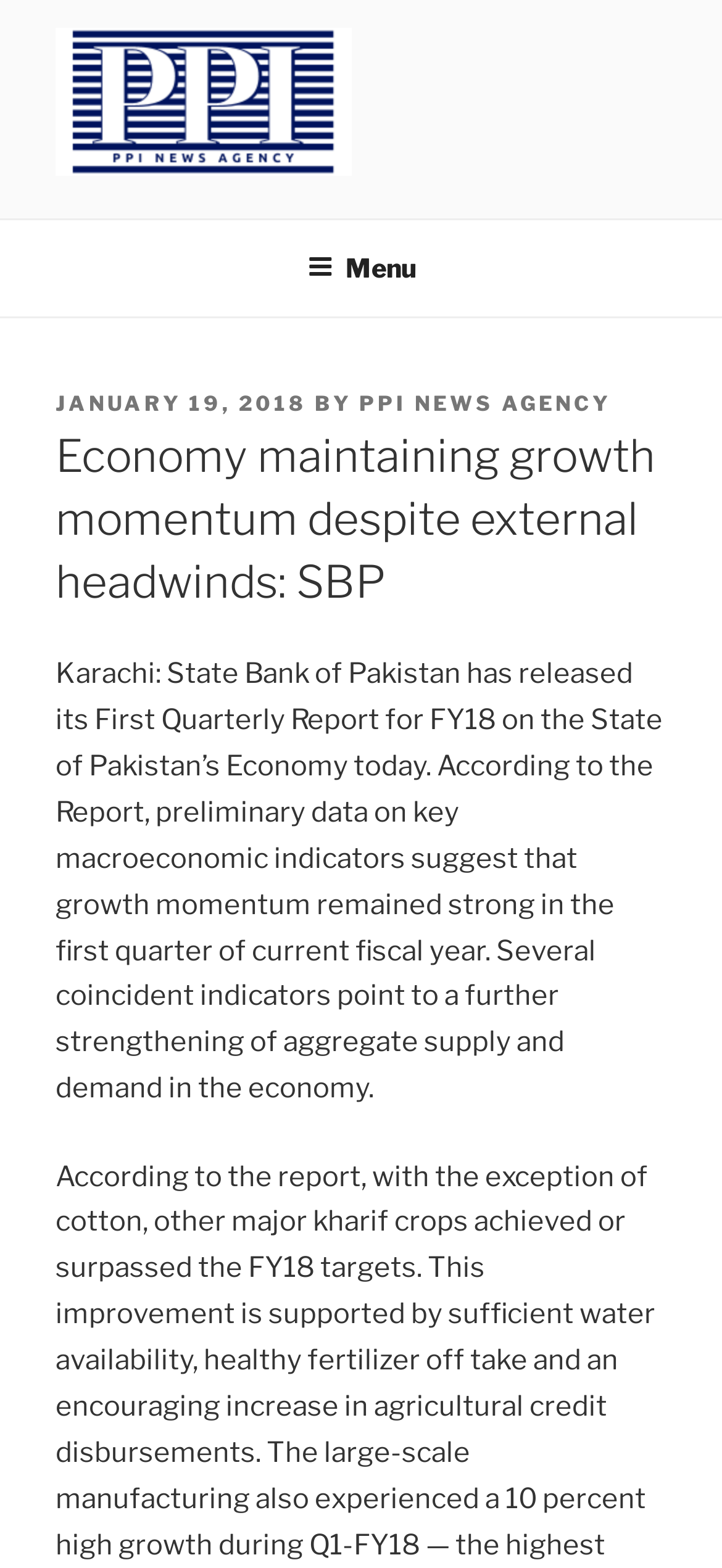Provide a brief response to the question below using a single word or phrase: 
What is the name of the news agency?

PPI News Agency